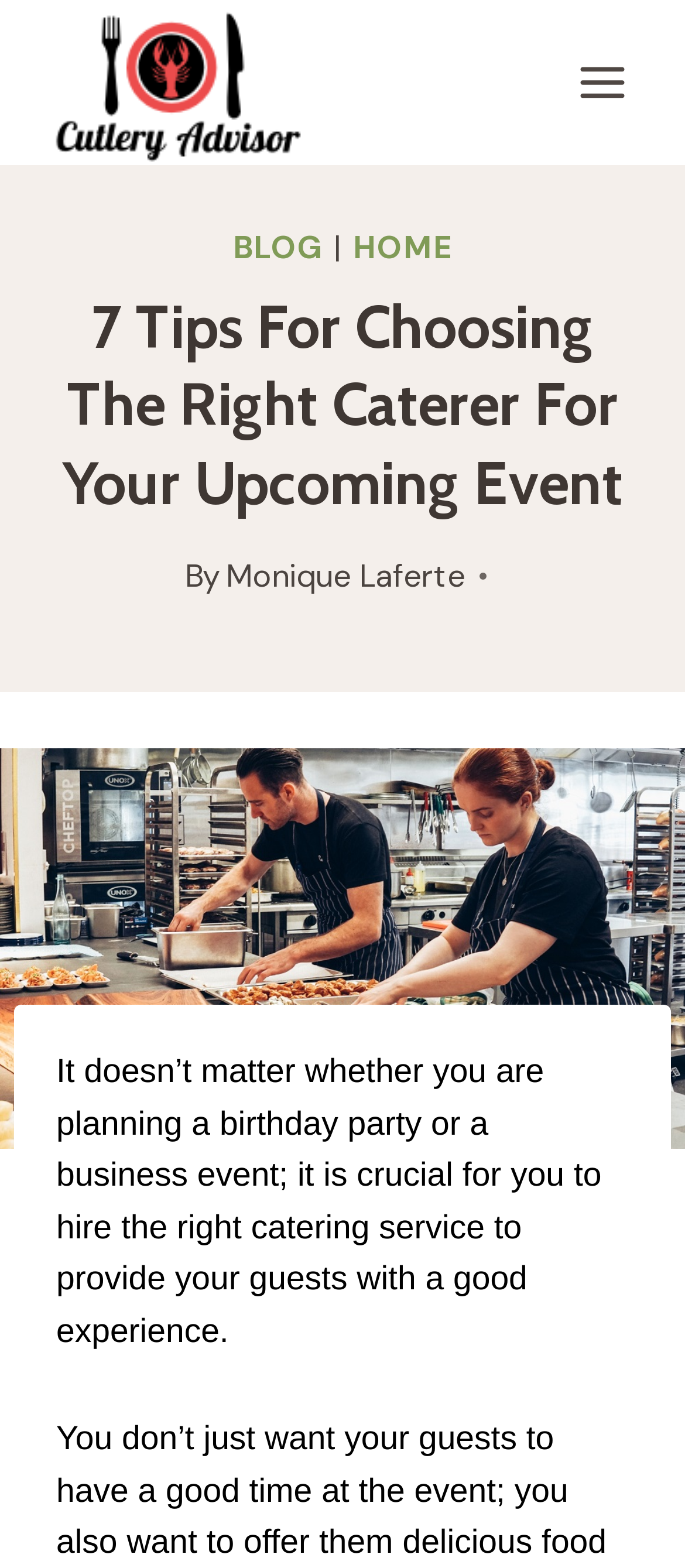What is the purpose of the button at the top right?
Answer the question with just one word or phrase using the image.

Open menu